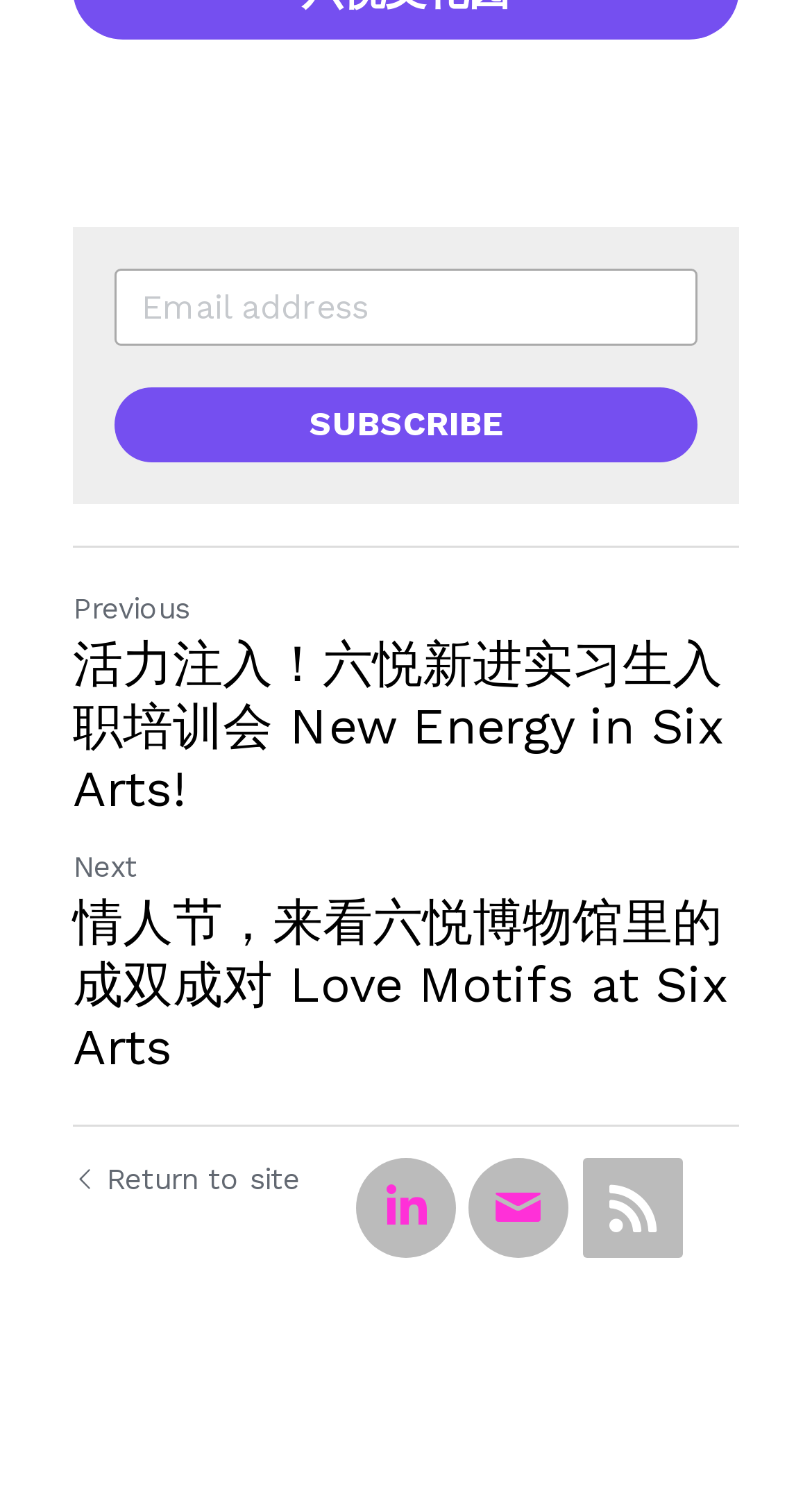Can you find the bounding box coordinates of the area I should click to execute the following instruction: "Click the 'Donate' link"?

None